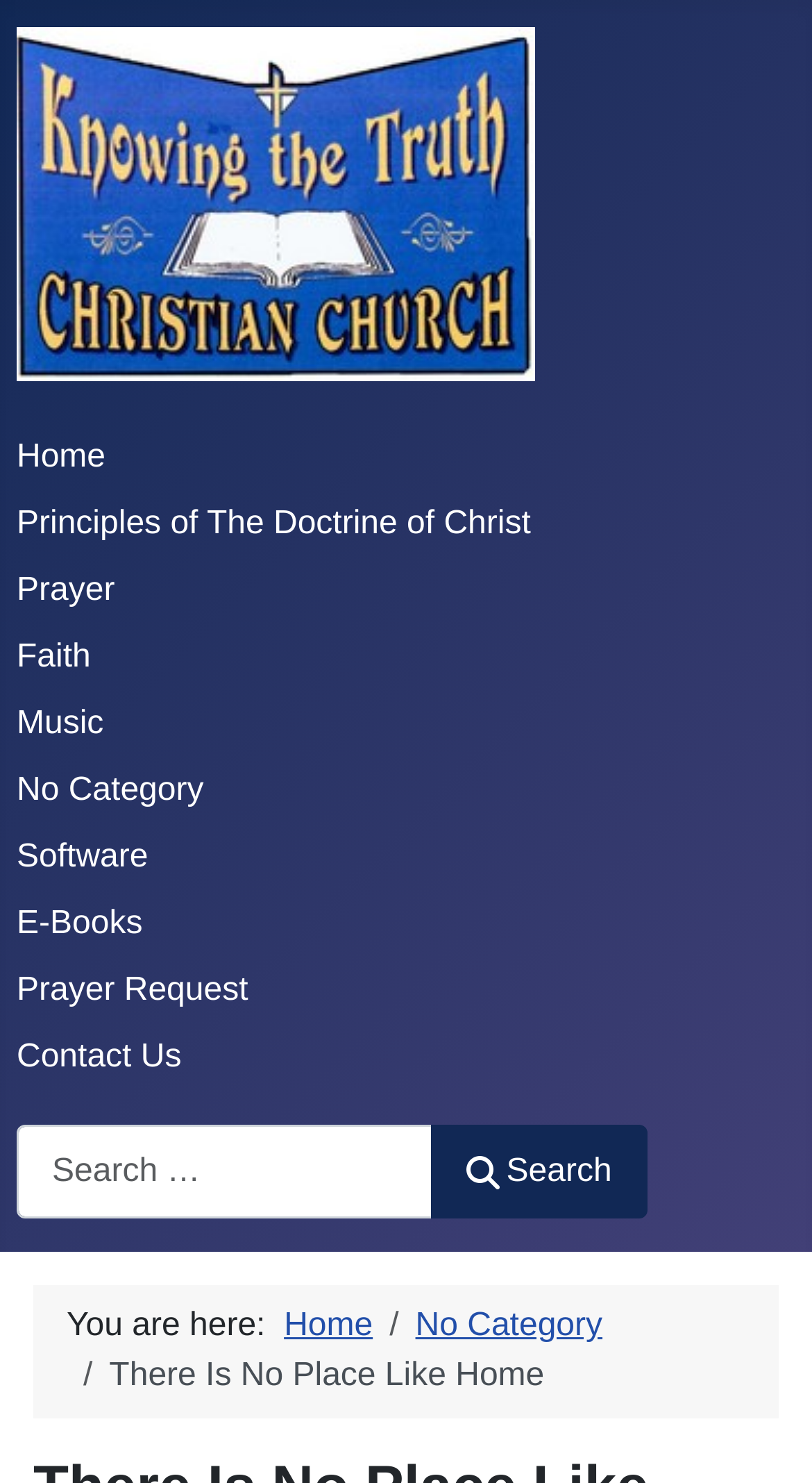Please specify the bounding box coordinates of the clickable region necessary for completing the following instruction: "contact us". The coordinates must consist of four float numbers between 0 and 1, i.e., [left, top, right, bottom].

[0.021, 0.701, 0.223, 0.725]